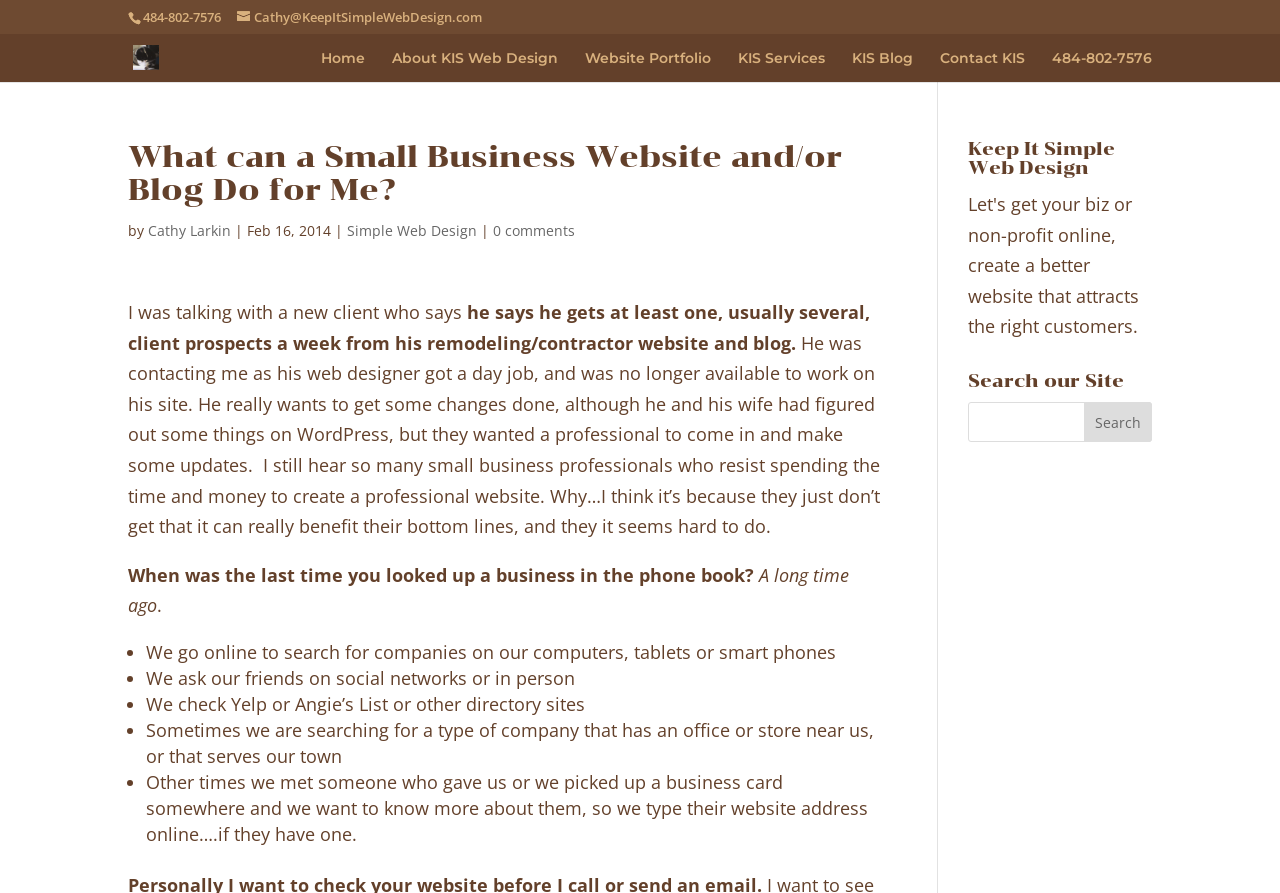Determine the bounding box coordinates of the area to click in order to meet this instruction: "Read the 'What can a Small Business Website and/or Blog Do for Me?' article".

[0.1, 0.156, 0.689, 0.241]